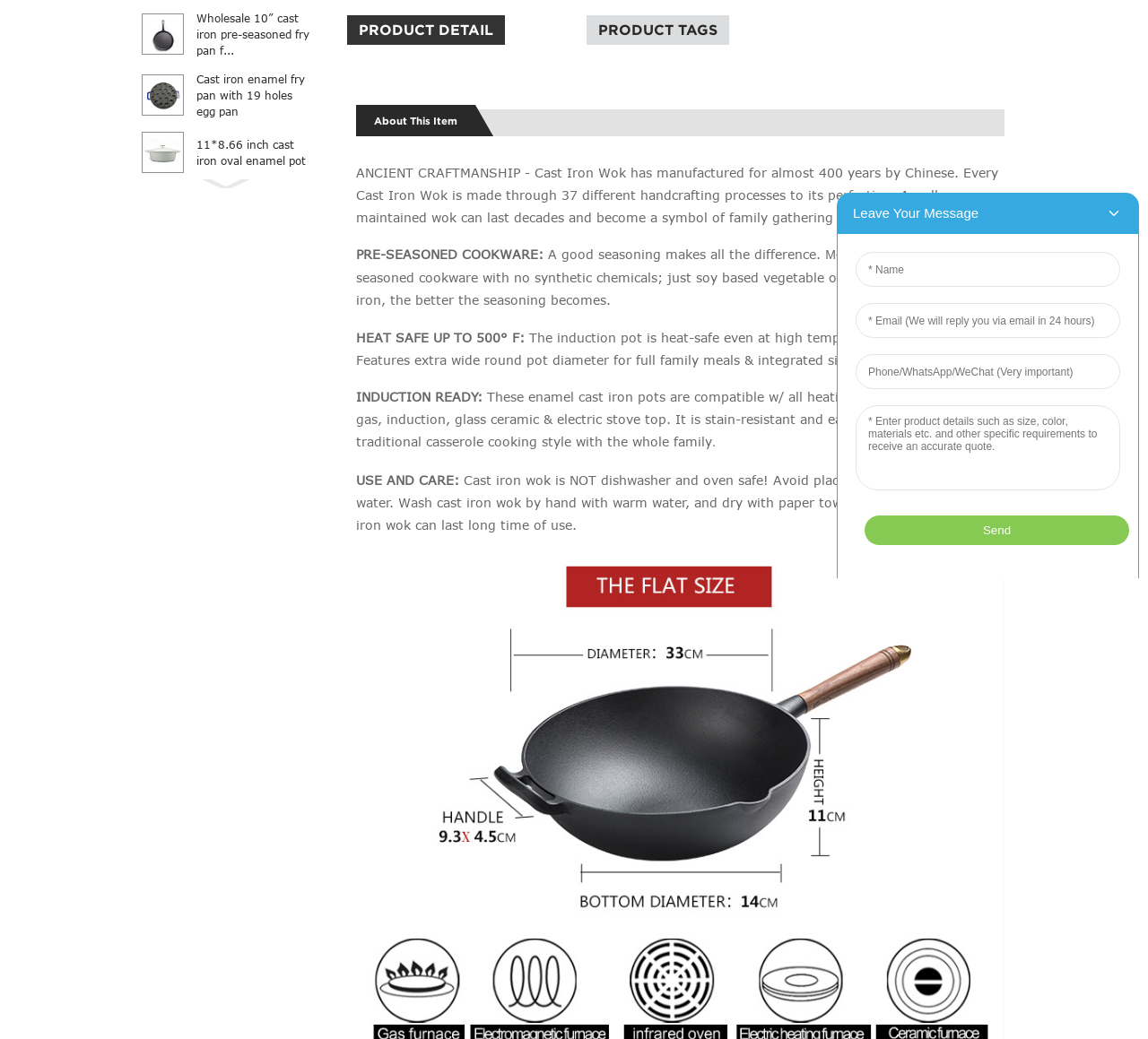Find the bounding box coordinates for the HTML element specified by: "alt="微信截图_20220211112525"".

[0.31, 0.772, 0.875, 0.786]